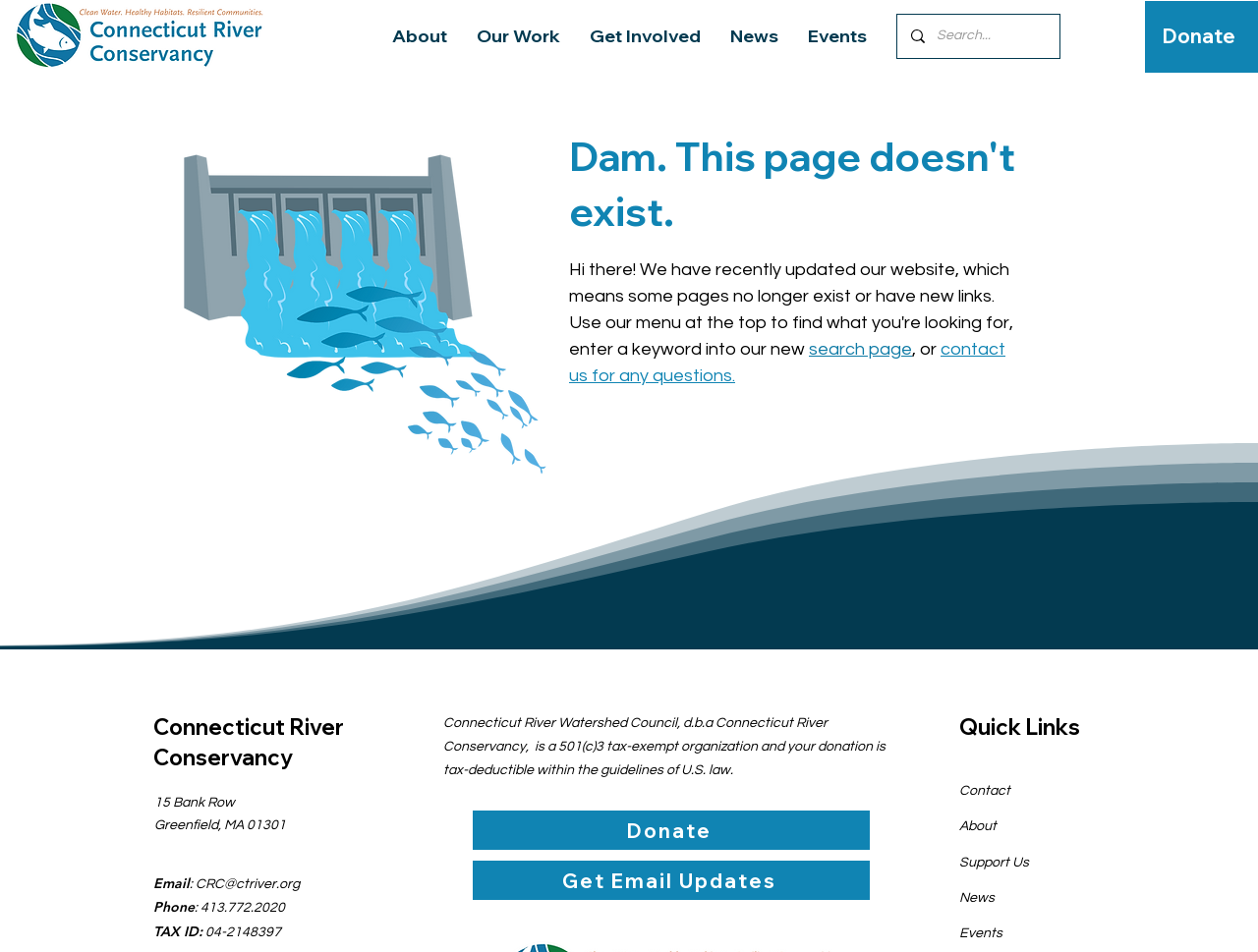Determine the bounding box coordinates of the element's region needed to click to follow the instruction: "Get Email Updates". Provide these coordinates as four float numbers between 0 and 1, formatted as [left, top, right, bottom].

[0.376, 0.904, 0.692, 0.946]